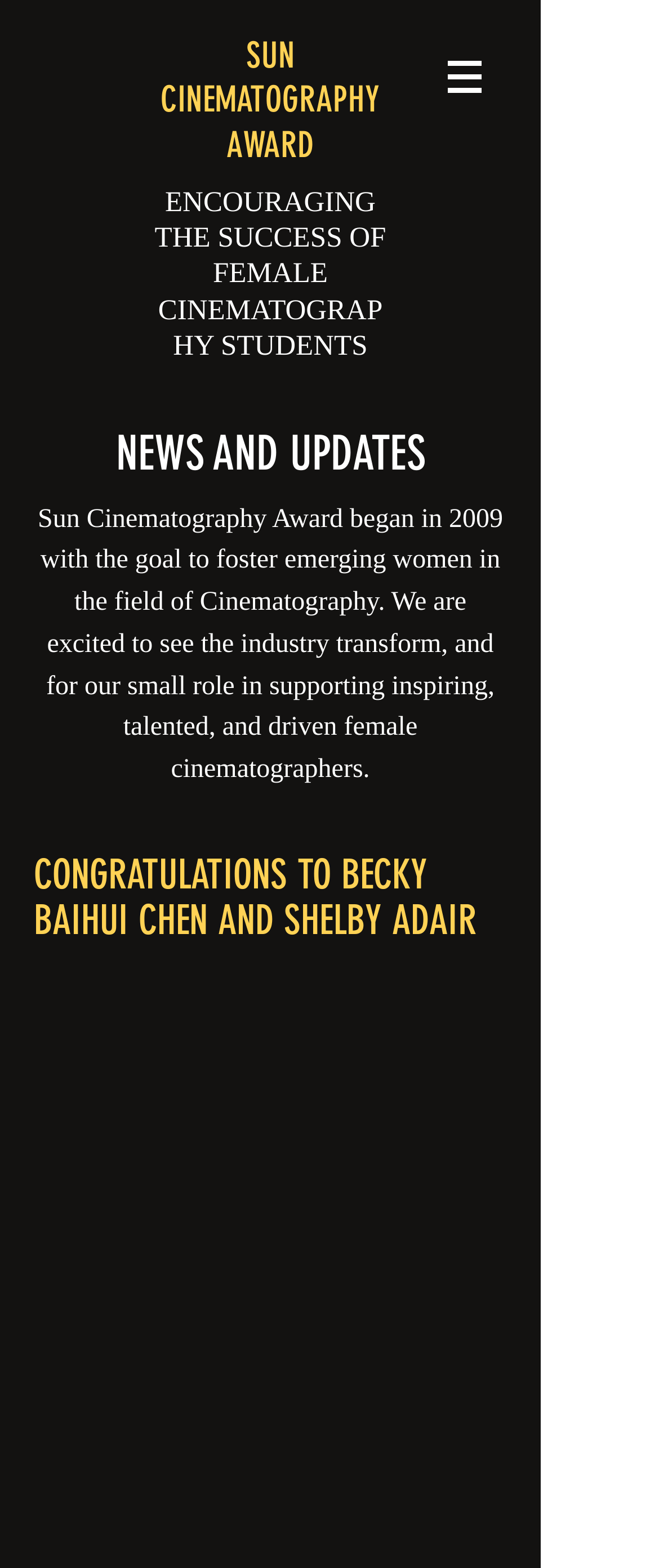What is the goal of Sun Cinematography Award?
Refer to the image and give a detailed answer to the query.

According to the webpage, Sun Cinematography Award began in 2009 with the goal to foster emerging women in the field of Cinematography, as stated in the StaticText element with the text 'Sun Cinematography Award began in 2009 with the goal to foster emerging women in the field of Cinematography.'